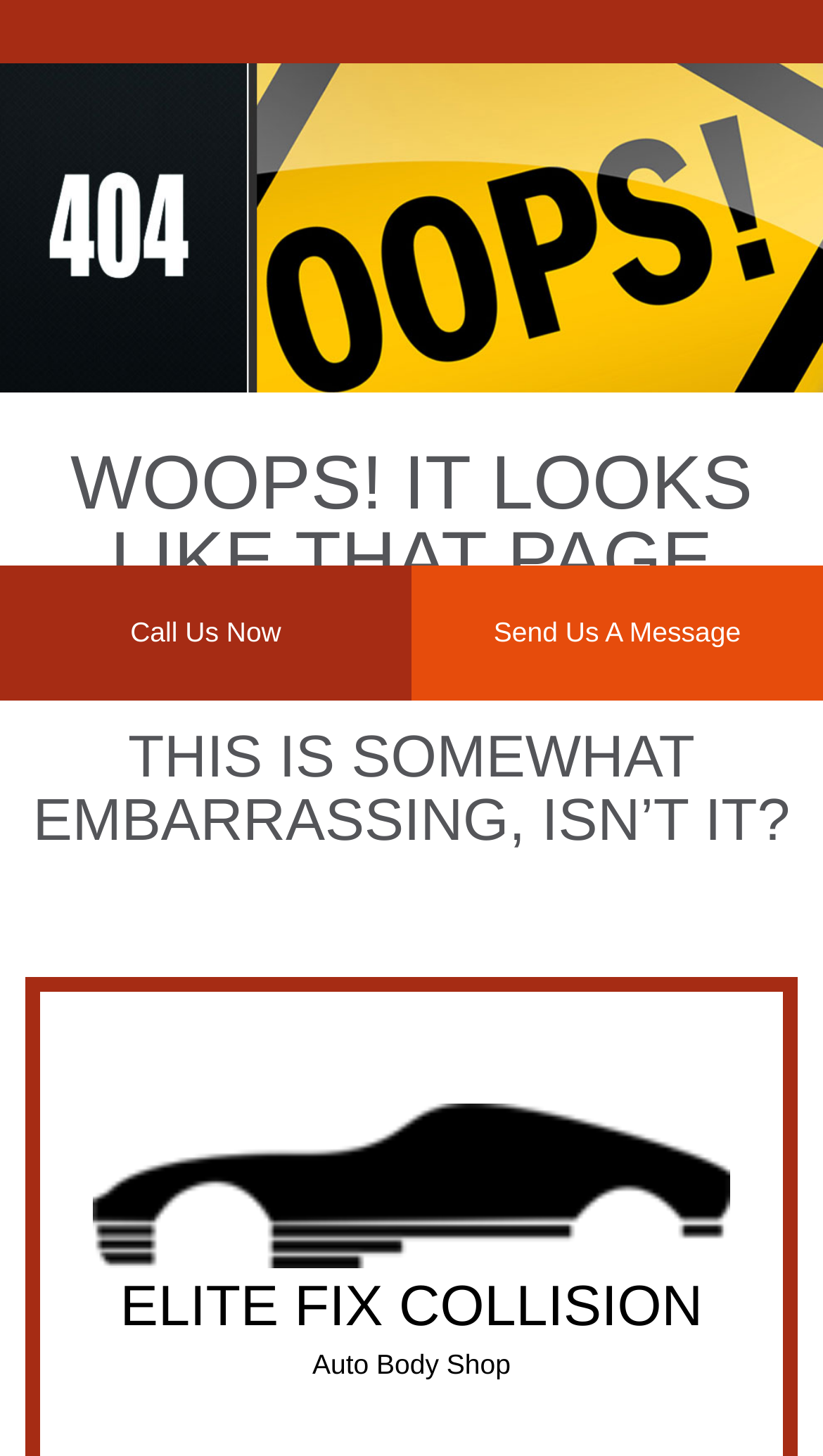Determine the bounding box coordinates of the UI element described by: "Elite Fix Collision".

[0.086, 0.879, 0.914, 0.918]